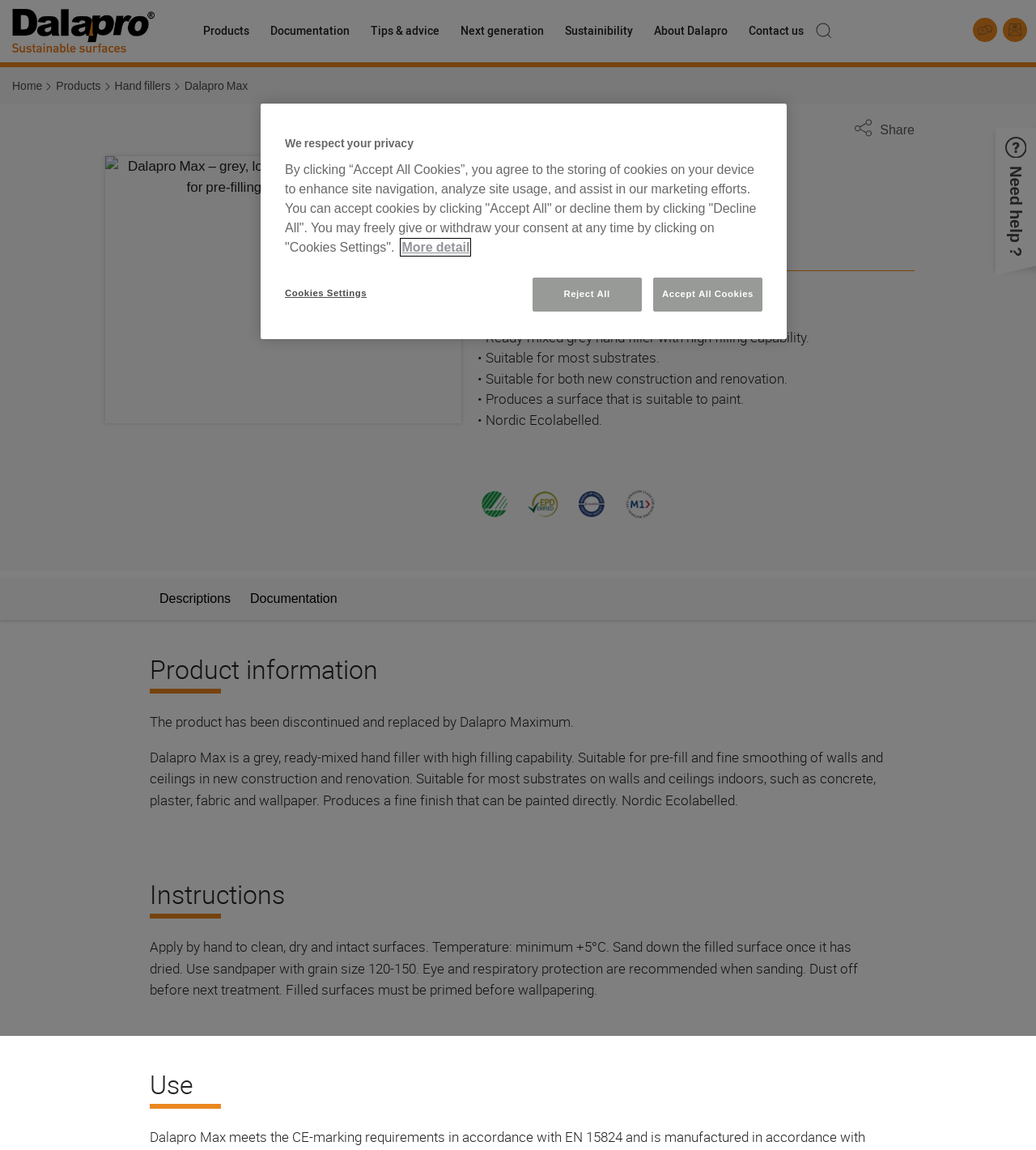Identify the bounding box coordinates of the clickable region required to complete the instruction: "View the Documentation". The coordinates should be given as four float numbers within the range of 0 and 1, i.e., [left, top, right, bottom].

[0.251, 0.0, 0.348, 0.054]